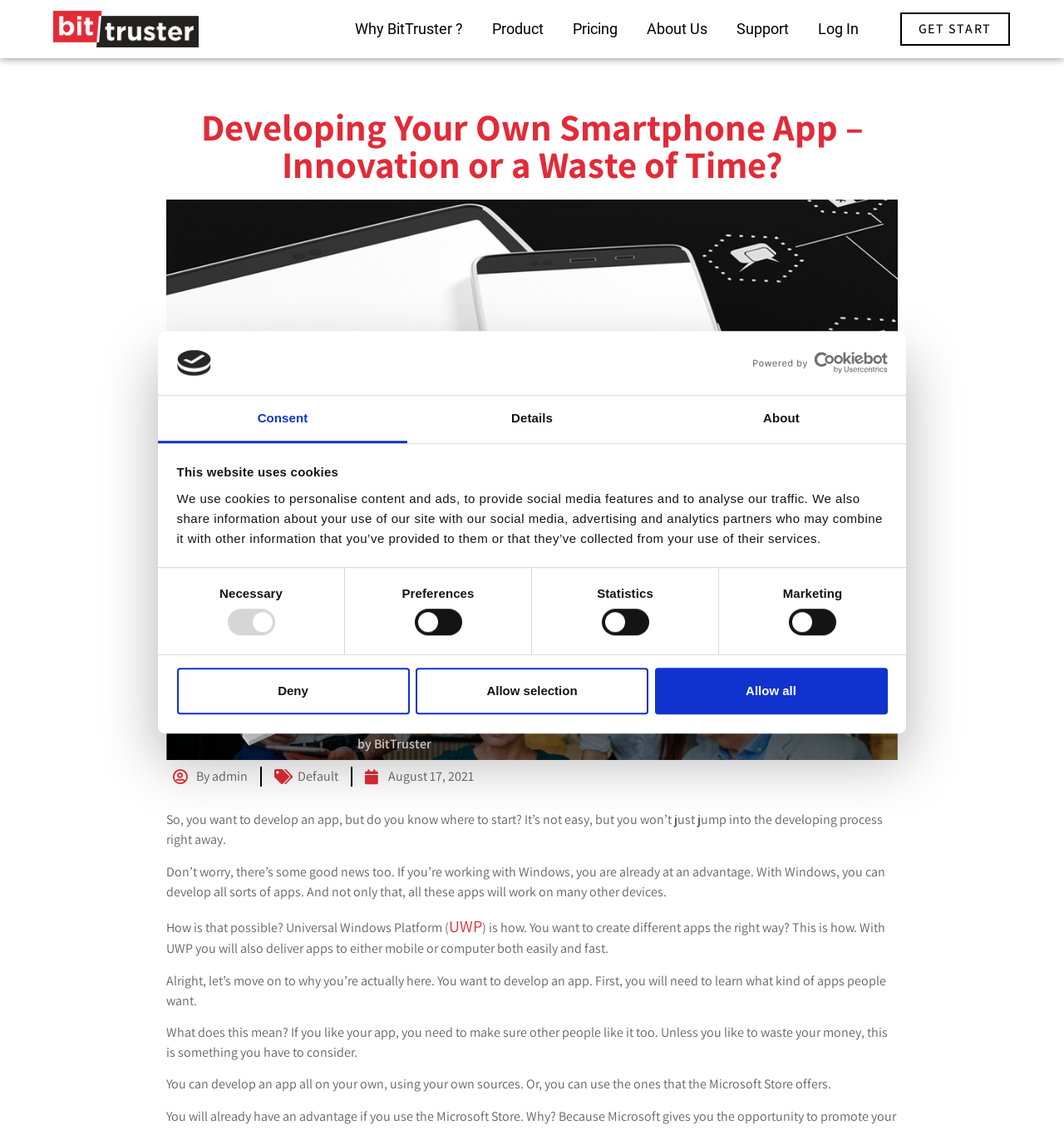Find the bounding box coordinates of the element to click in order to complete this instruction: "Click the 'GET START' button". The bounding box coordinates must be four float numbers between 0 and 1, denoted as [left, top, right, bottom].

[0.846, 0.011, 0.949, 0.041]